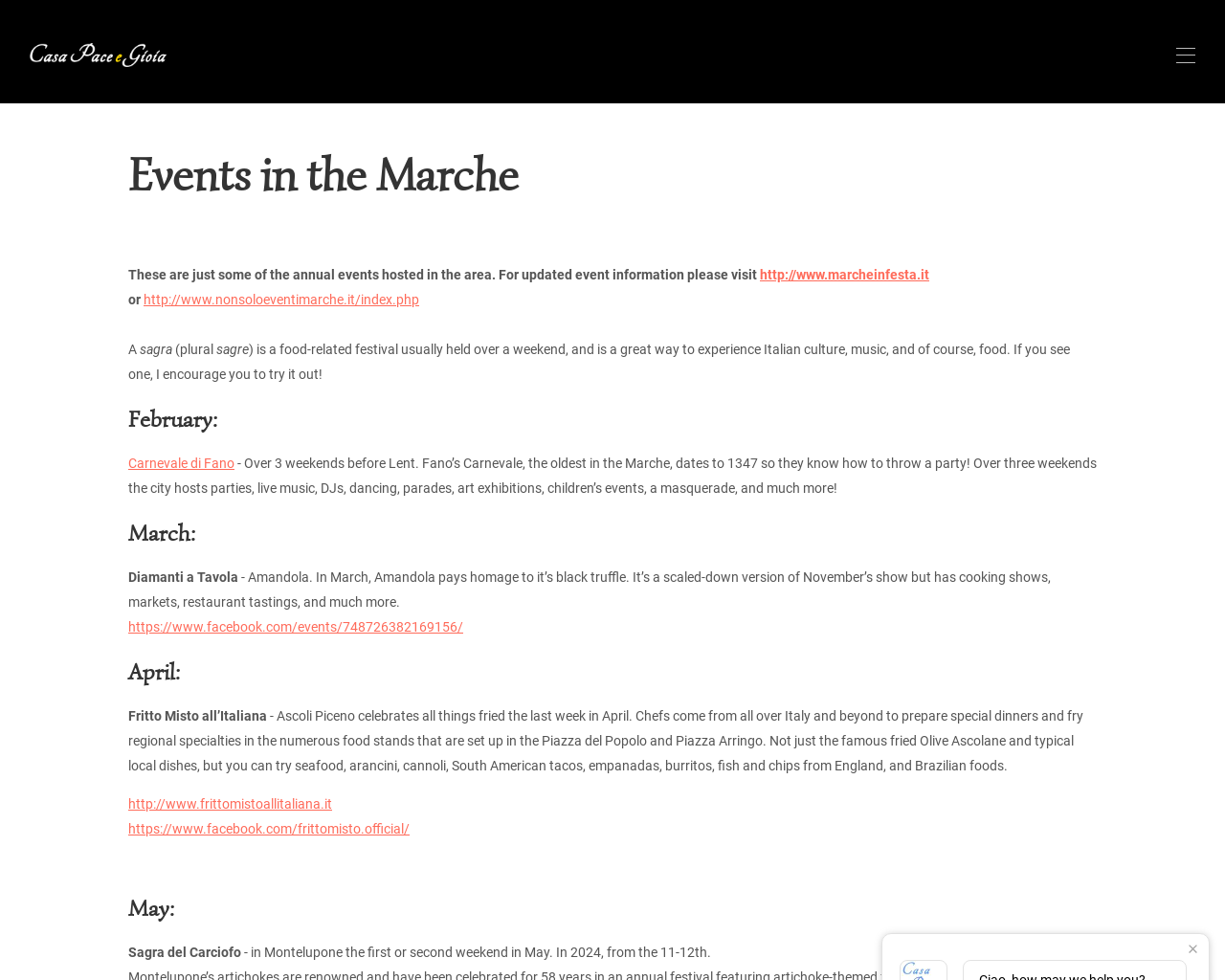Predict the bounding box coordinates of the area that should be clicked to accomplish the following instruction: "Check the 'Fritto Misto all’Italiana' event details". The bounding box coordinates should consist of four float numbers between 0 and 1, i.e., [left, top, right, bottom].

[0.105, 0.722, 0.218, 0.738]